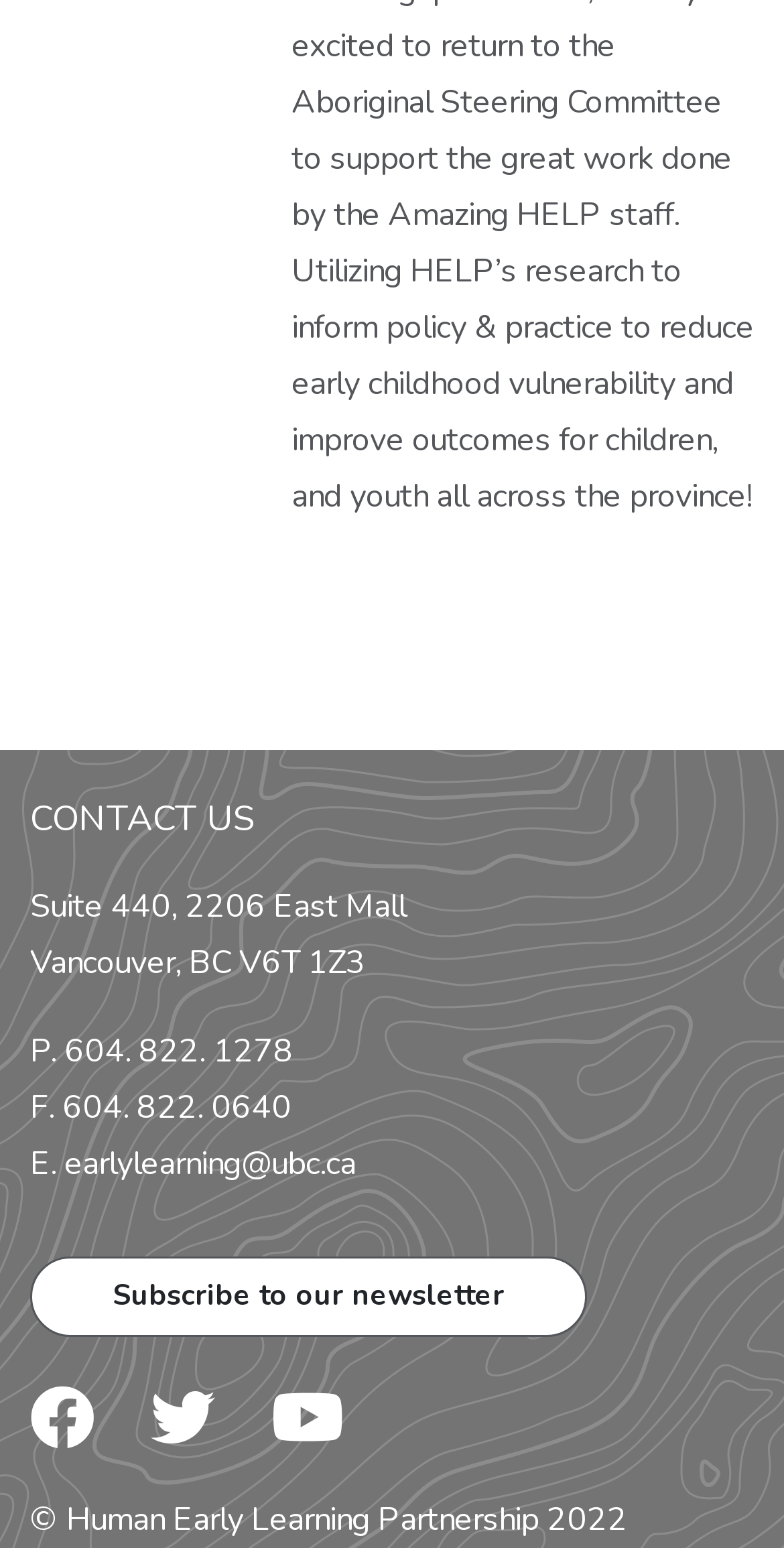With reference to the screenshot, provide a detailed response to the question below:
How many social media links are available on the website?

I found the social media links by looking at the link elements at the bottom of the page, which provide icons for three social media platforms.